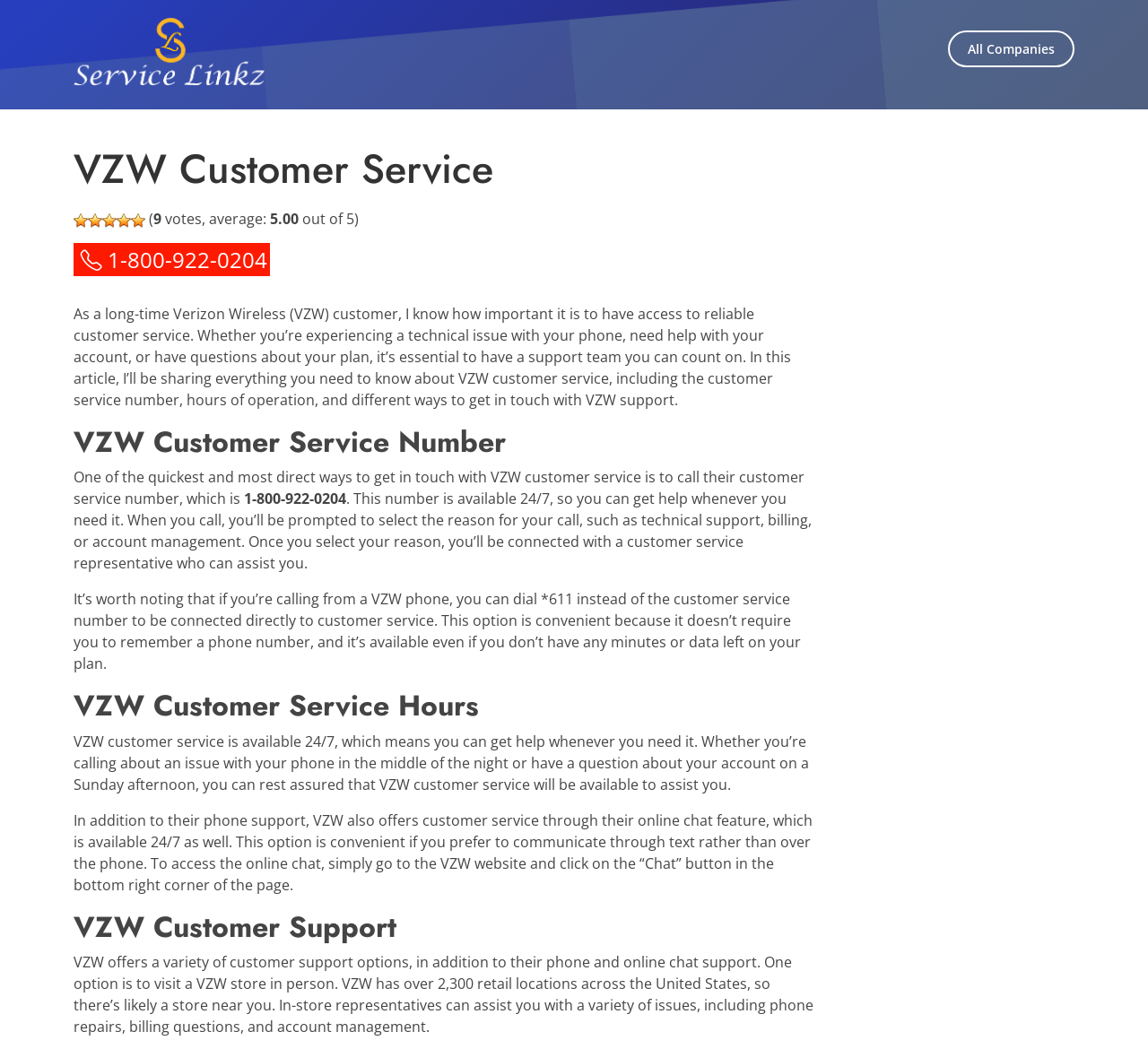Based on the image, please respond to the question with as much detail as possible:
What is the customer service number of VZW?

The customer service number of VZW can be found in the article, which states that one of the quickest and most direct ways to get in touch with VZW customer service is to call their customer service number, which is 1-800-922-0204.